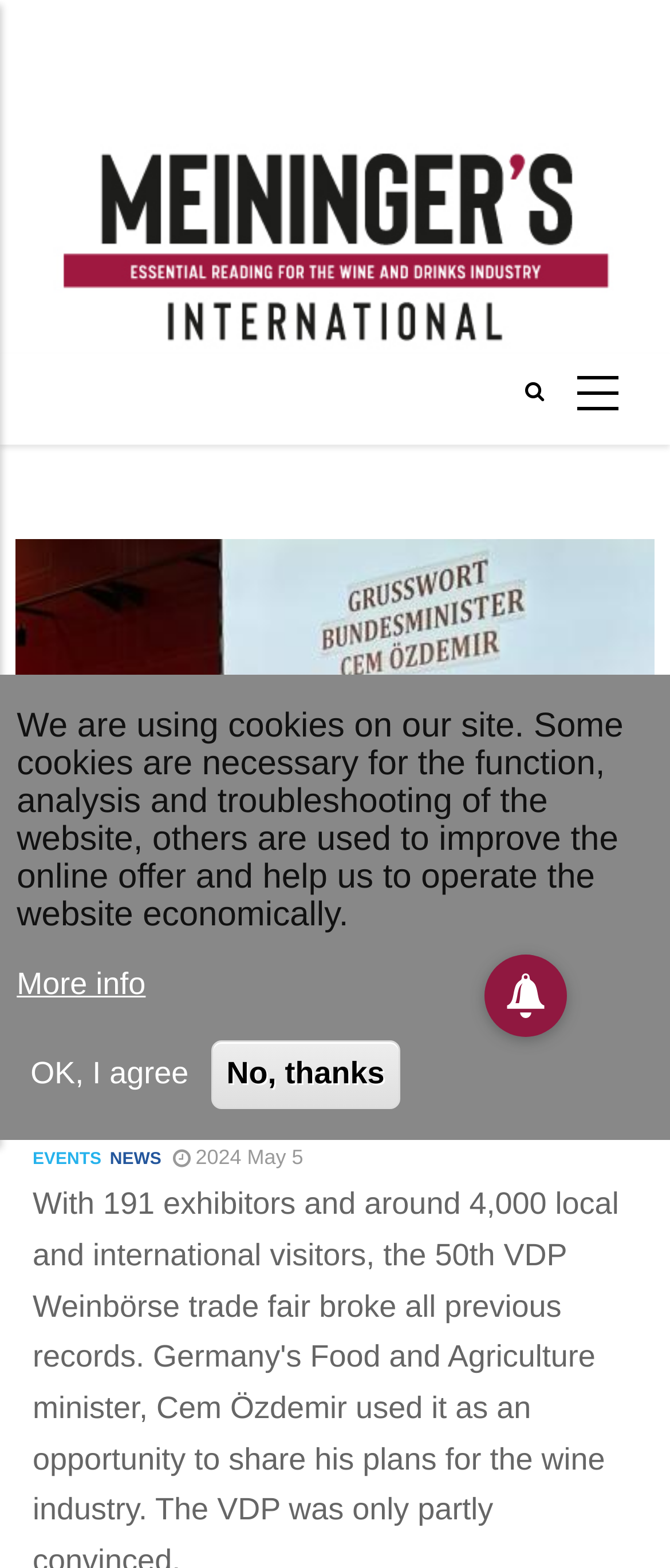Offer an in-depth caption of the entire webpage.

The webpage is about fine wine, specifically Meininger's International. At the top, there is a logo of Meininger's International, which is an image link. Below the logo, there is a news article with an image of German Minister of Agriculture, Cem Özdemir, and a heading that reads "Germany Wants a Vine-Pull Scheme, a Halt to Further Planting and More Piwis". The article is accompanied by a link to the full story.

To the right of the news article, there are three links: "EVENTS", "NEWS", and a date "2024 May 5". 

At the bottom of the page, there is a cookie notification alert dialog with a message explaining the use of cookies on the website. The notification has three buttons: "More info", "OK, I agree", and "No, thanks".